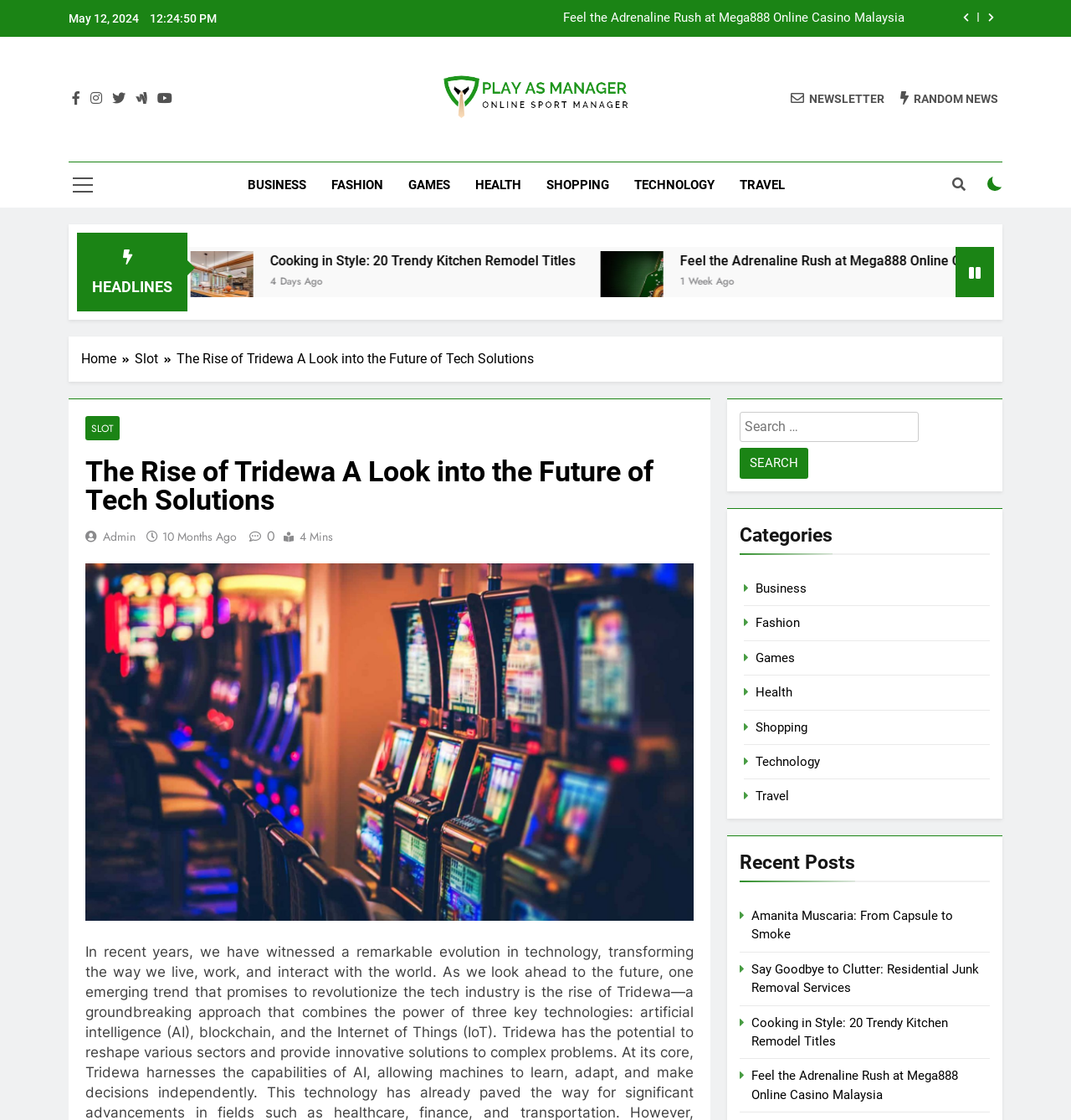What is the date of the latest article?
Please answer the question with a detailed and comprehensive explanation.

I found the date of the latest article by looking at the top of the webpage, where it says 'May 12, 2024' in a static text element.